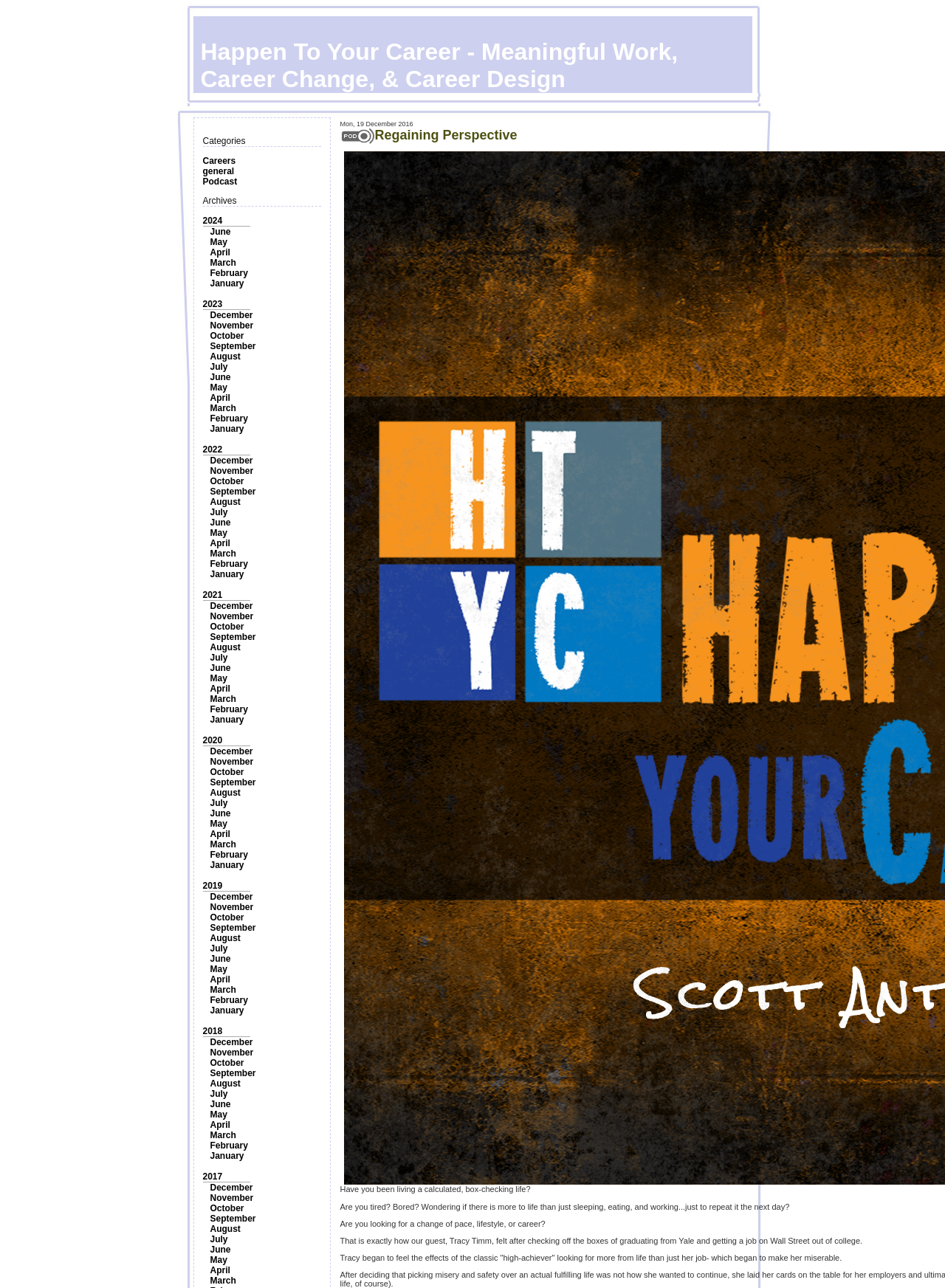What is the earliest year listed in the archives?
Please provide a comprehensive answer based on the visual information in the image.

The archives section lists years from 2024 to 2018. The link '2018' has a bounding box coordinate of [0.214, 0.797, 0.235, 0.805], indicating it is the earliest year listed.